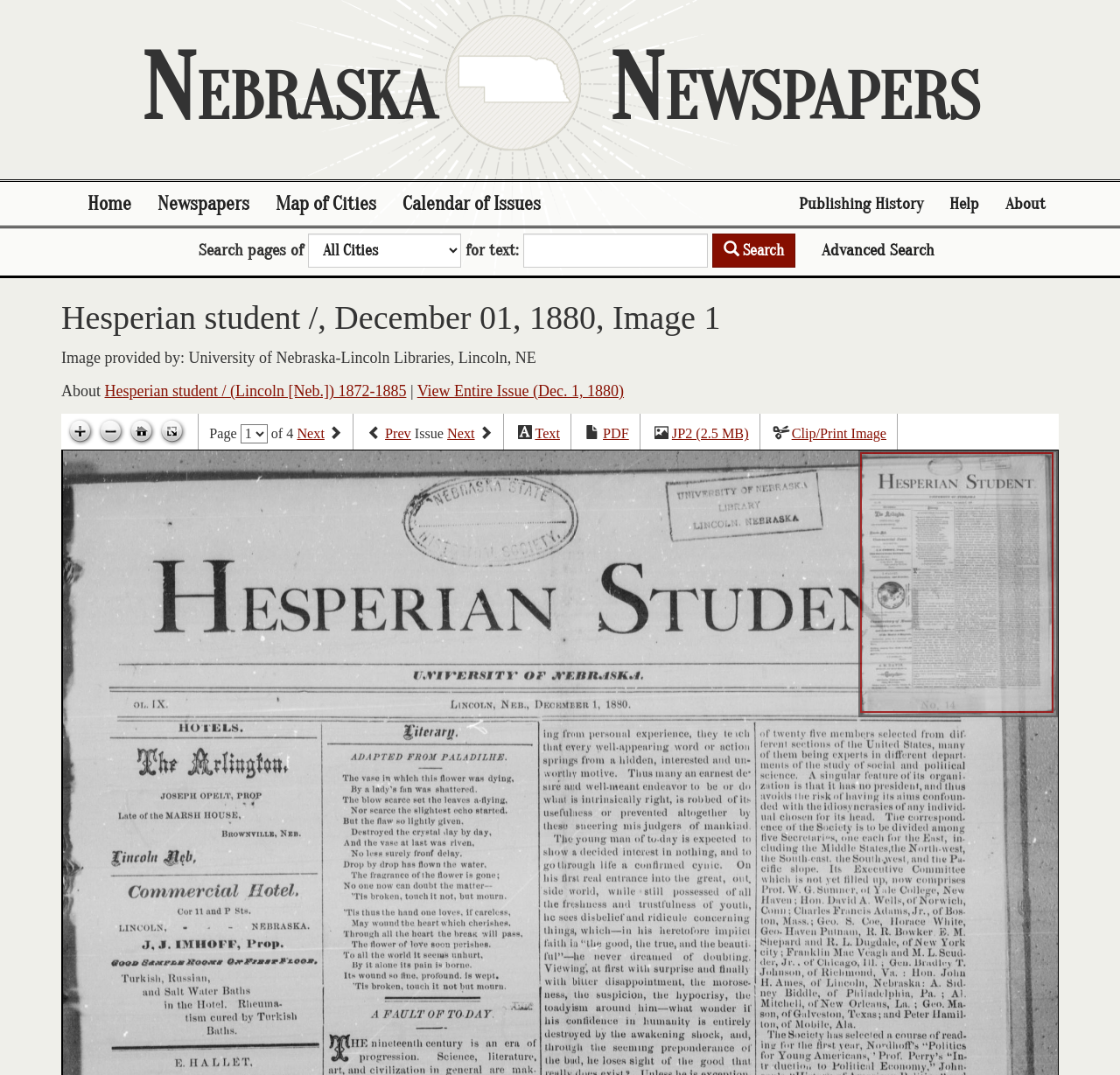Identify the bounding box coordinates of the region that needs to be clicked to carry out this instruction: "Check JAMB Admission Status". Provide these coordinates as four float numbers ranging from 0 to 1, i.e., [left, top, right, bottom].

None